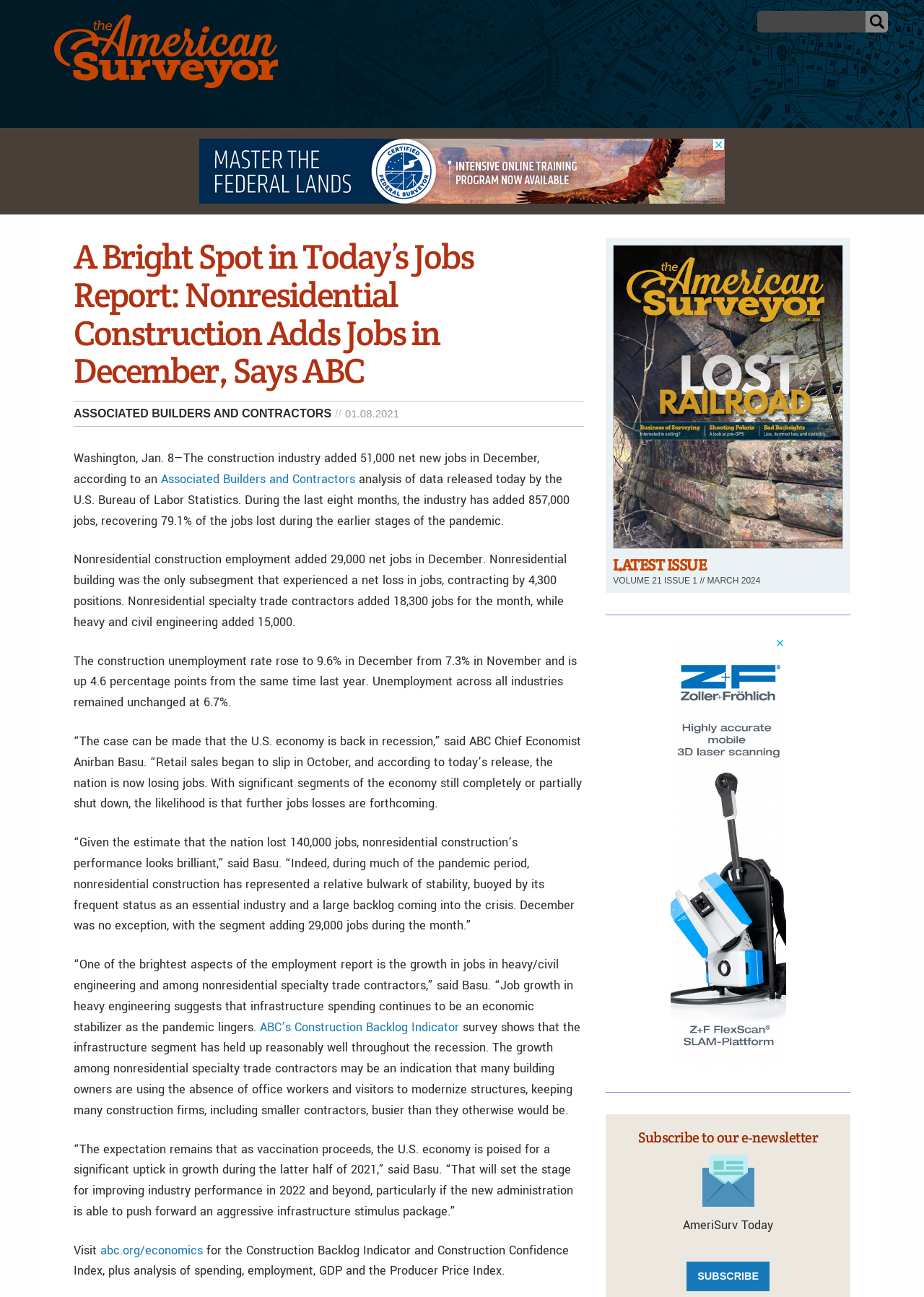What is the name of the economist quoted in the article?
Answer with a single word or short phrase according to what you see in the image.

Anirban Basu